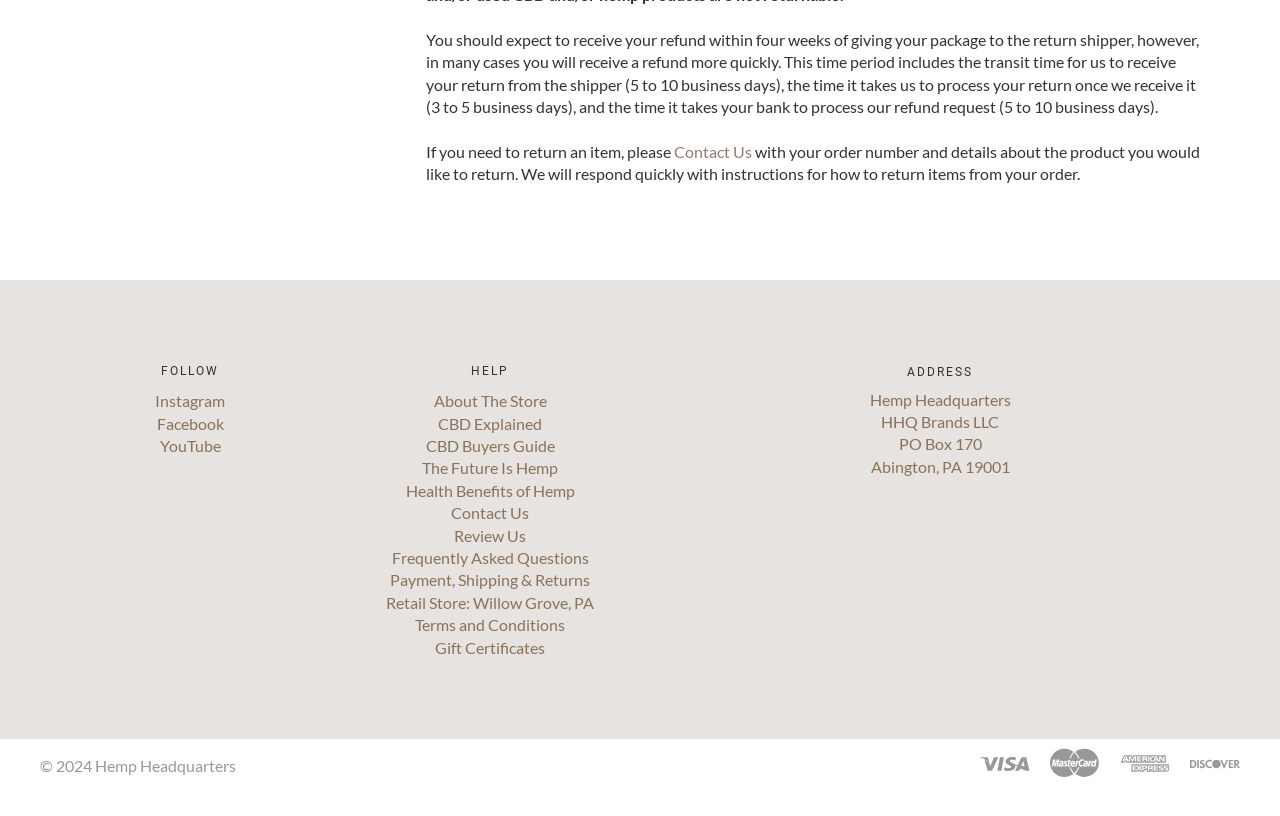Identify the bounding box of the UI element that matches this description: "Gift Certificates".

[0.34, 0.781, 0.426, 0.805]